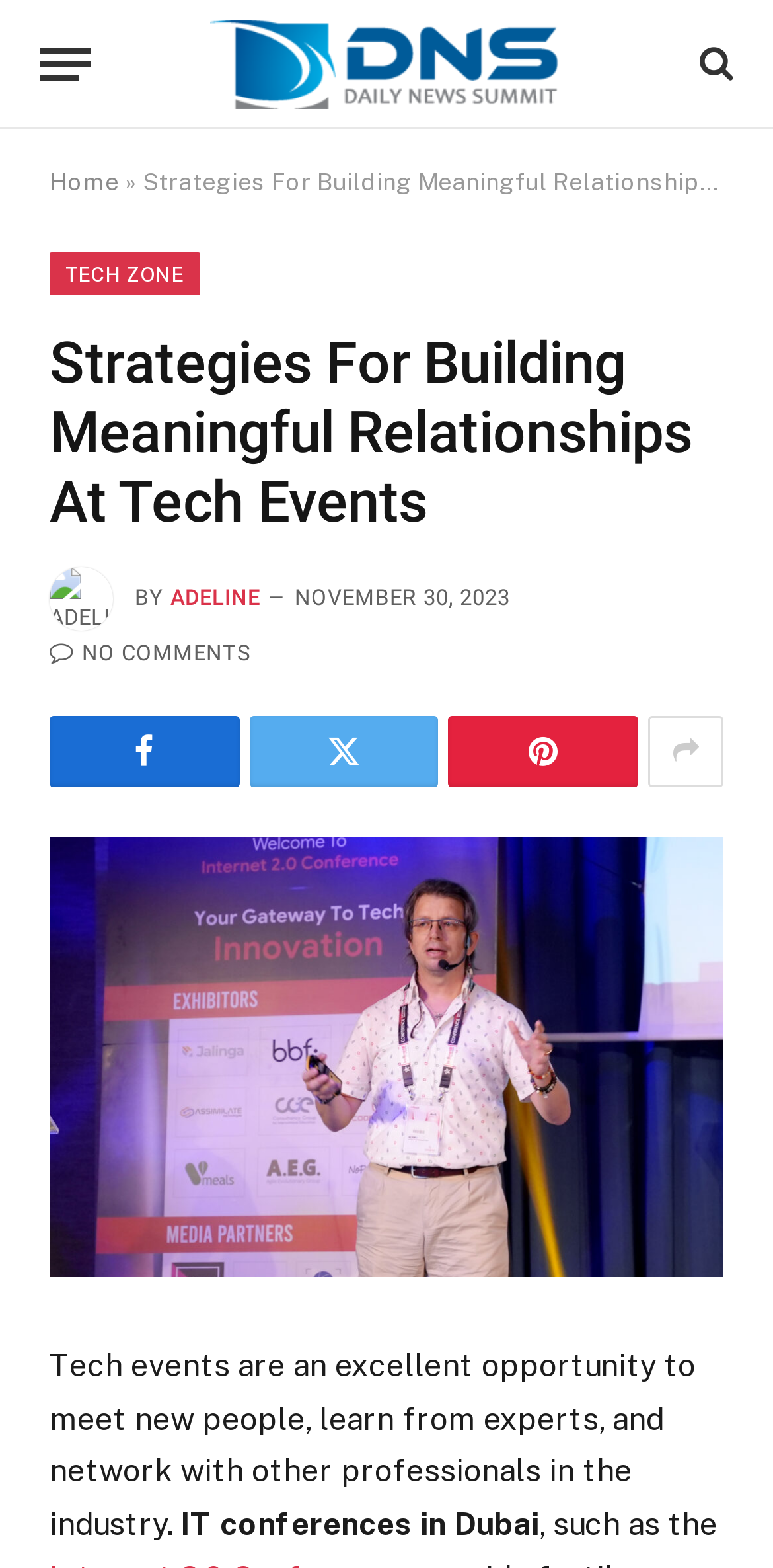Utilize the details in the image to thoroughly answer the following question: What is the name of the conference mentioned in the article?

I found the link element with the text 'Internet 2.0 Conference' and an image with the same name, which I assume is the name of the conference mentioned in the article.